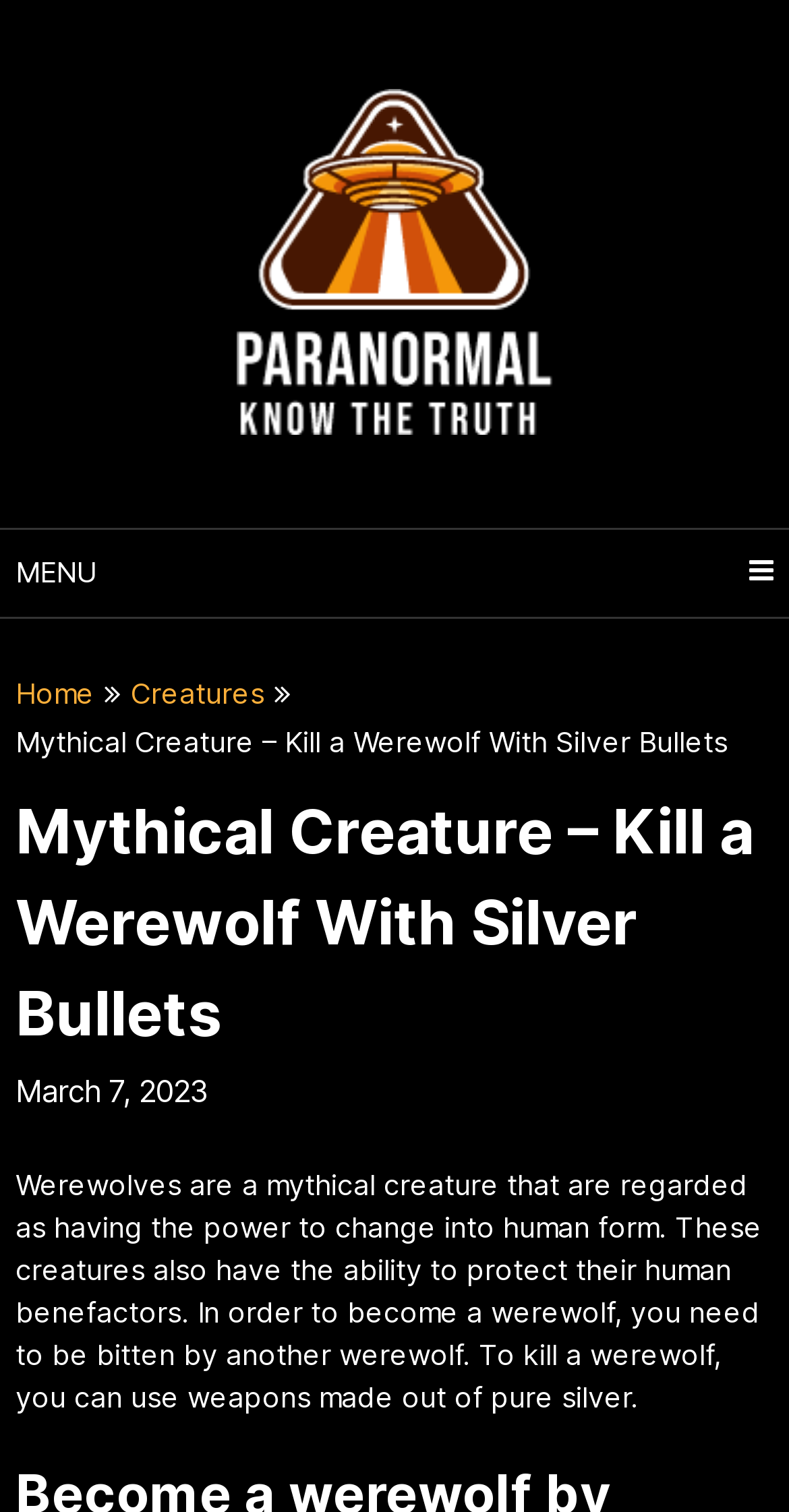Refer to the image and provide a thorough answer to this question:
What can be used to kill a werewolf?

The webpage explicitly mentions that to kill a werewolf, you can use weapons made out of pure silver, which suggests that silver has a special property that makes it effective against werewolves.